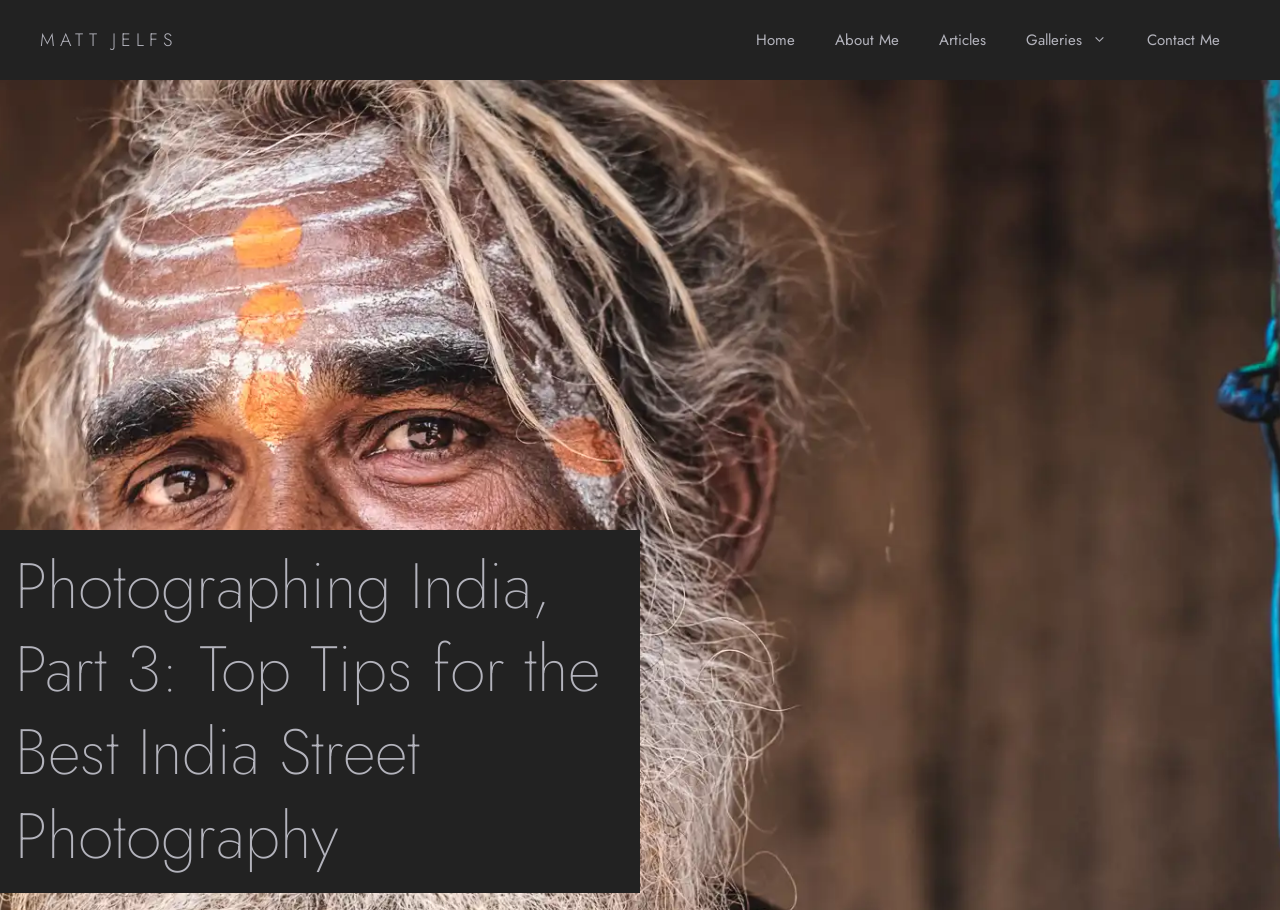Locate the bounding box of the UI element defined by this description: "About Me". The coordinates should be given as four float numbers between 0 and 1, formatted as [left, top, right, bottom].

[0.637, 0.0, 0.718, 0.088]